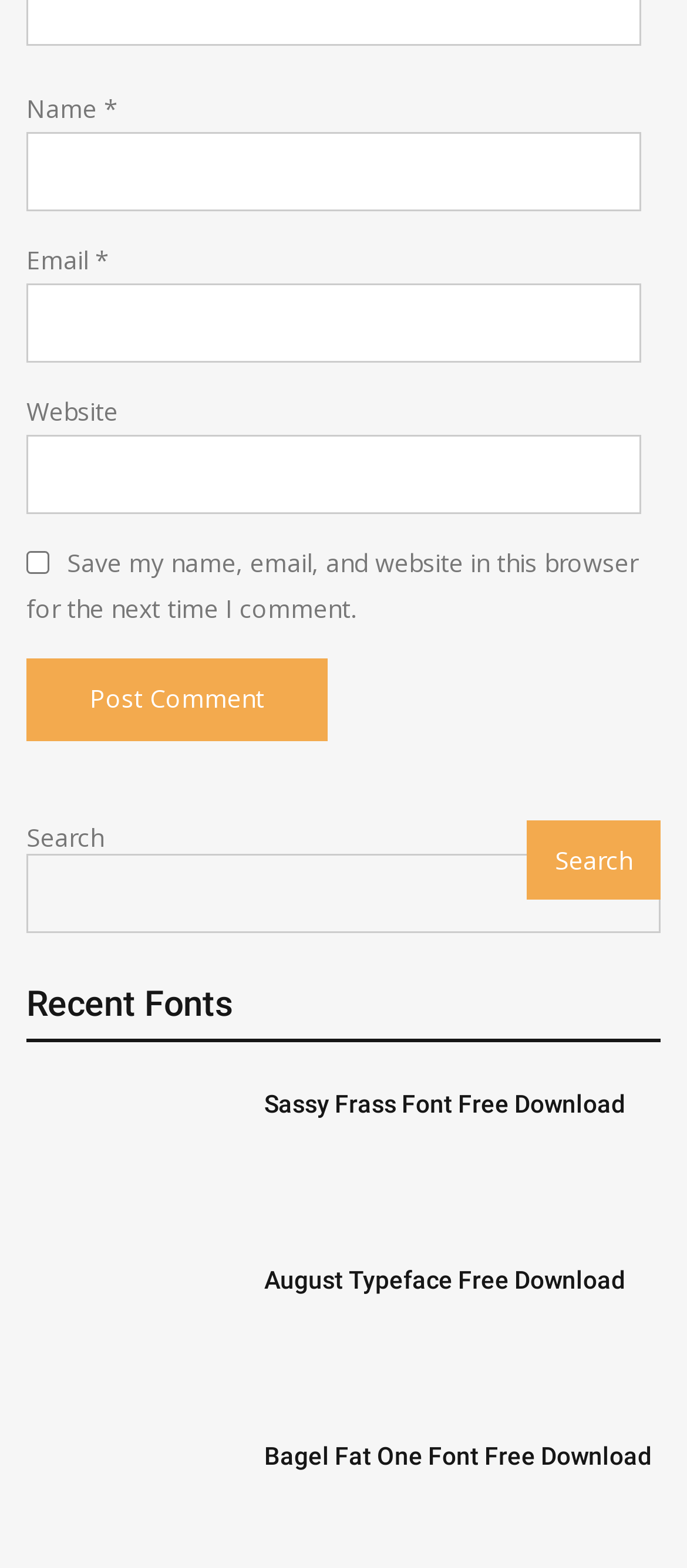What is the purpose of the checkbox?
Please use the image to deliver a detailed and complete answer.

The checkbox is located below the 'Website' textbox and is labeled 'Save my name, email, and website in this browser for the next time I comment.' This suggests that its purpose is to save the user's comment information for future use.